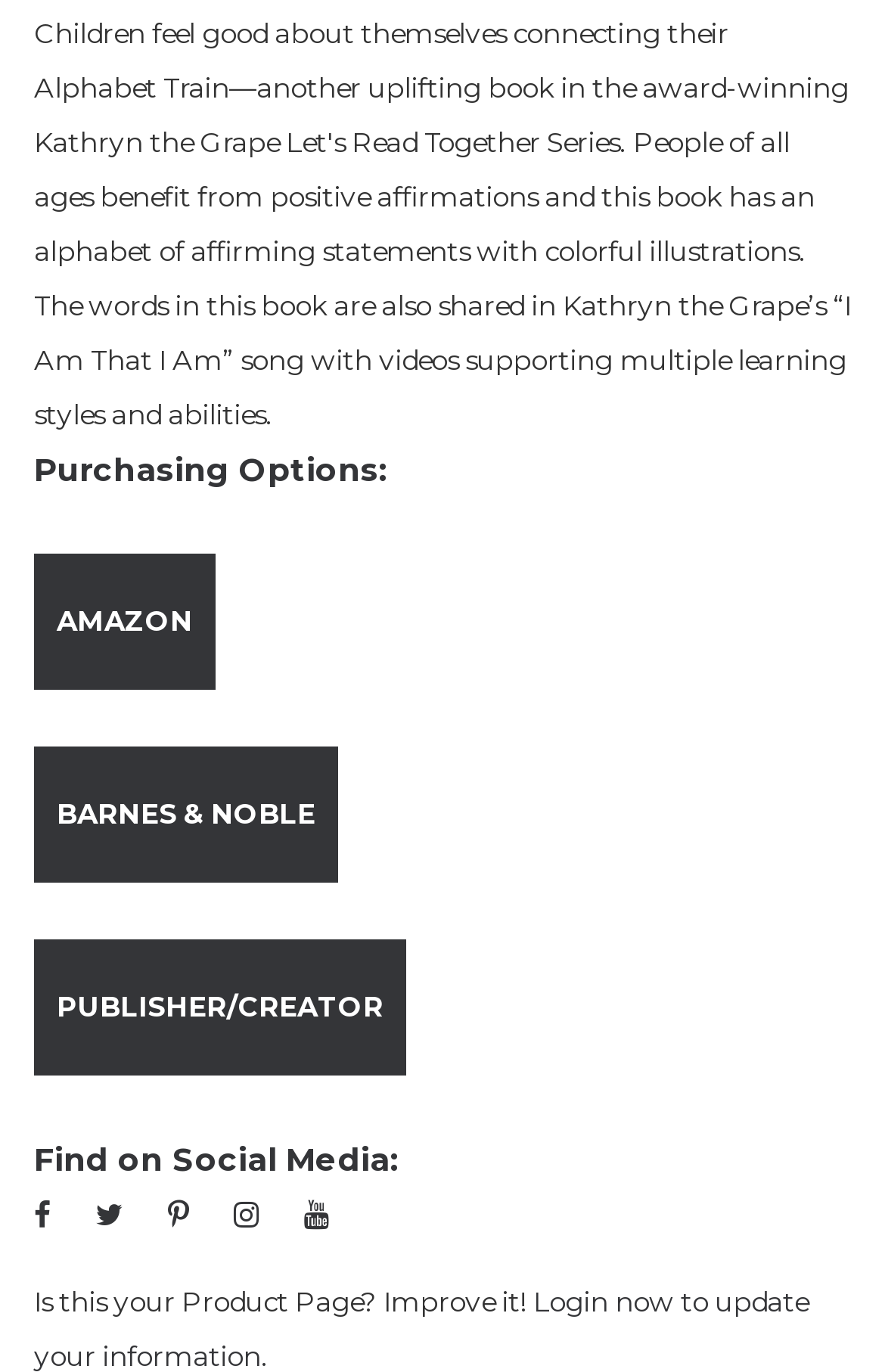What is above the social media links?
Provide a detailed answer to the question using information from the image.

Above the social media links is the text 'Find on Social Media:', which is a static text element located at the bottom of the page with a bounding box coordinate of [0.038, 0.83, 0.451, 0.86].